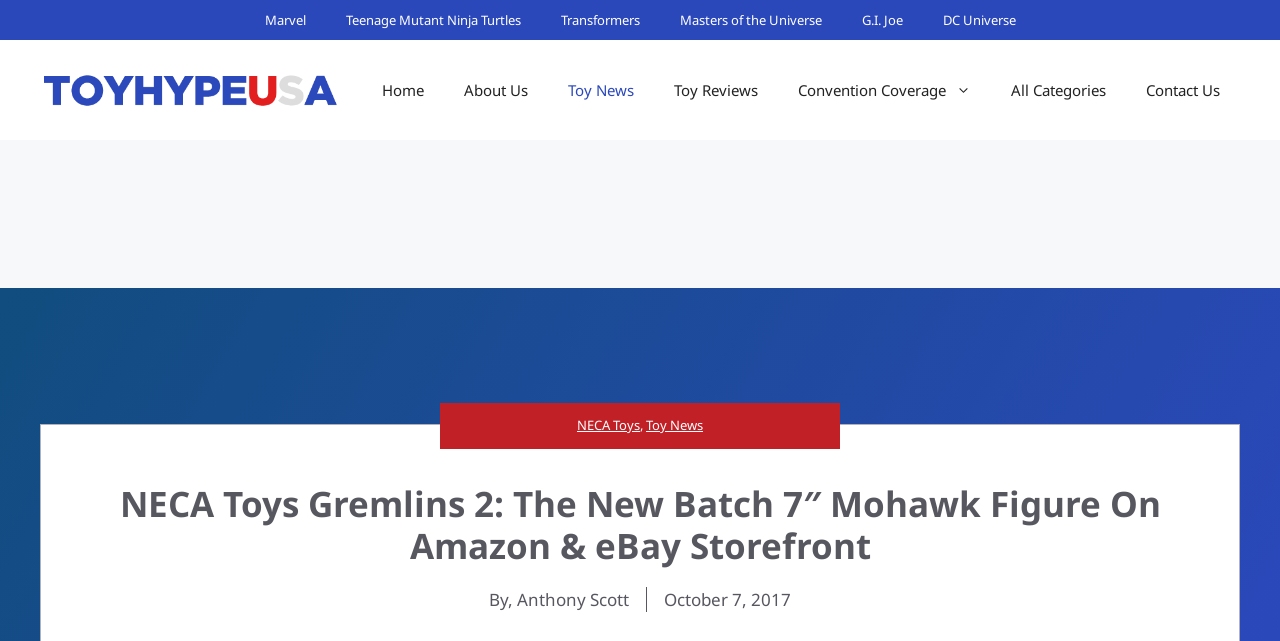Extract the bounding box coordinates for the described element: "Home". The coordinates should be represented as four float numbers between 0 and 1: [left, top, right, bottom].

[0.283, 0.094, 0.347, 0.187]